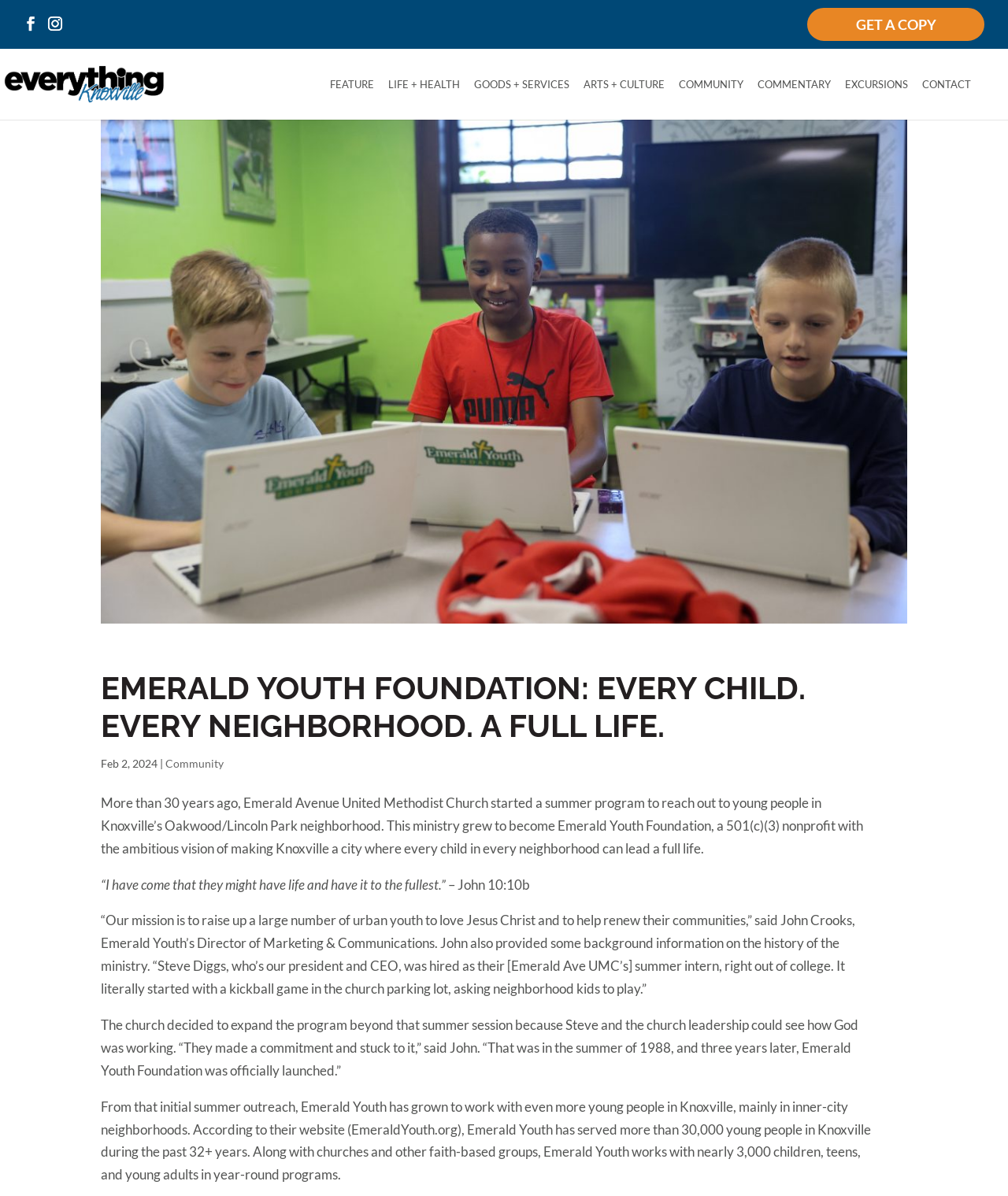Please identify the bounding box coordinates of the clickable area that will fulfill the following instruction: "Visit the 'CONTACT' page". The coordinates should be in the format of four float numbers between 0 and 1, i.e., [left, top, right, bottom].

[0.915, 0.066, 0.963, 0.1]